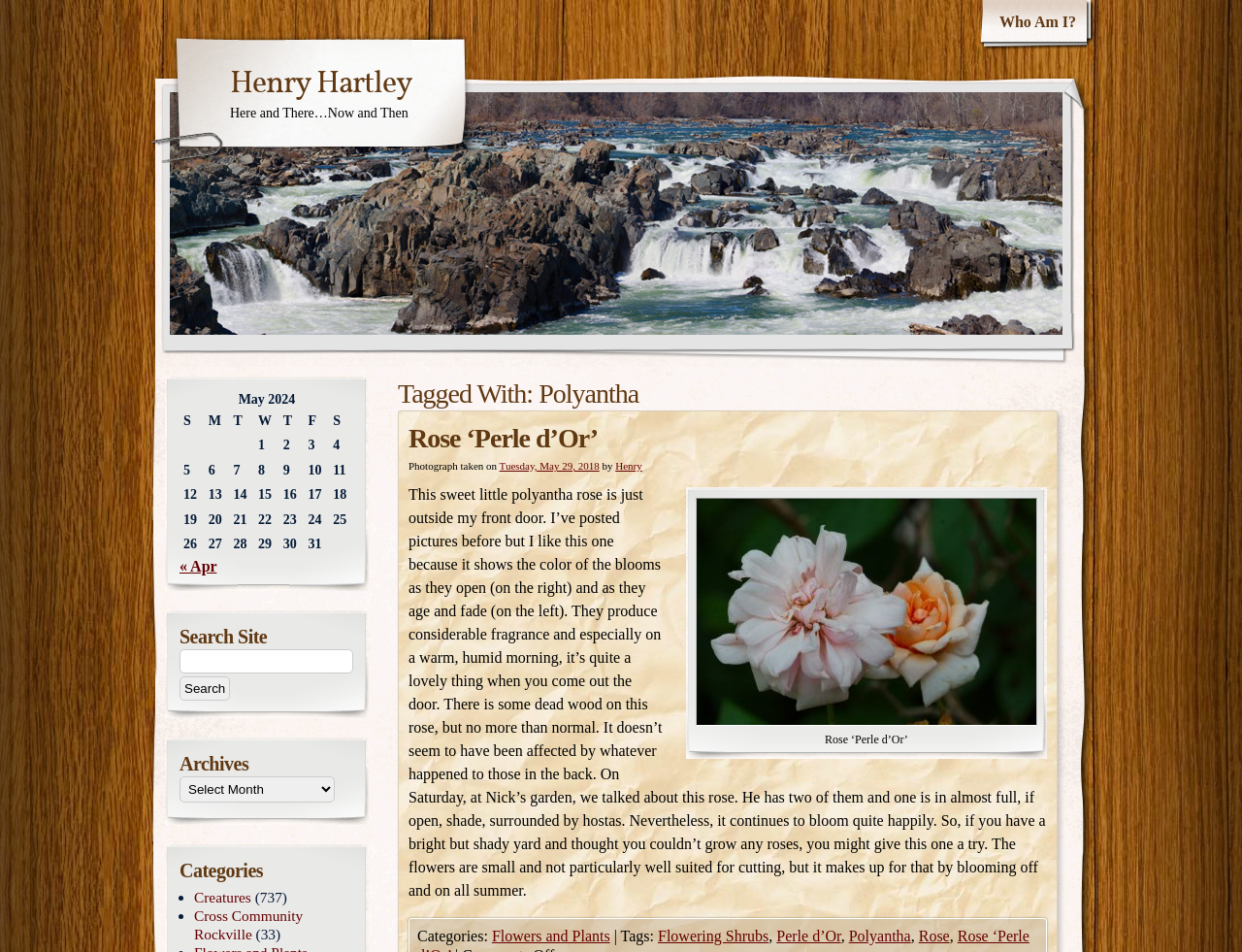Construct a comprehensive caption that outlines the webpage's structure and content.

This webpage is about a blog post featuring a Polyantha rose called 'Perle d'Or'. At the top, there is a link to "Who Am I?" and a table with a heading "Henry Hartley Here and There…Now and Then". Below this, there is a link to "Henry Hartley" and a heading "Tagged With: Polyantha". 

The main content of the page is a blog post about the 'Perle d'Or' rose, which includes a heading "Rose ‘Perle d’Or’" and a link to the same name. There is also a paragraph of text describing the rose, its fragrance, and its ability to bloom in shady conditions. The text is accompanied by an image of the rose, which is described by a caption.

On the right side of the page, there is a table showing the dates of May 2024, with each day of the month listed in a separate row. Below this, there is a navigation section with links to previous and next months.

At the bottom of the page, there is a search bar with a heading "Search Site" and a text box to enter search queries. There are also links to categories and tags, including "Flowers and Plants", "Flowering Shrubs", "Perle d’Or", "Polyantha", and "Rose".